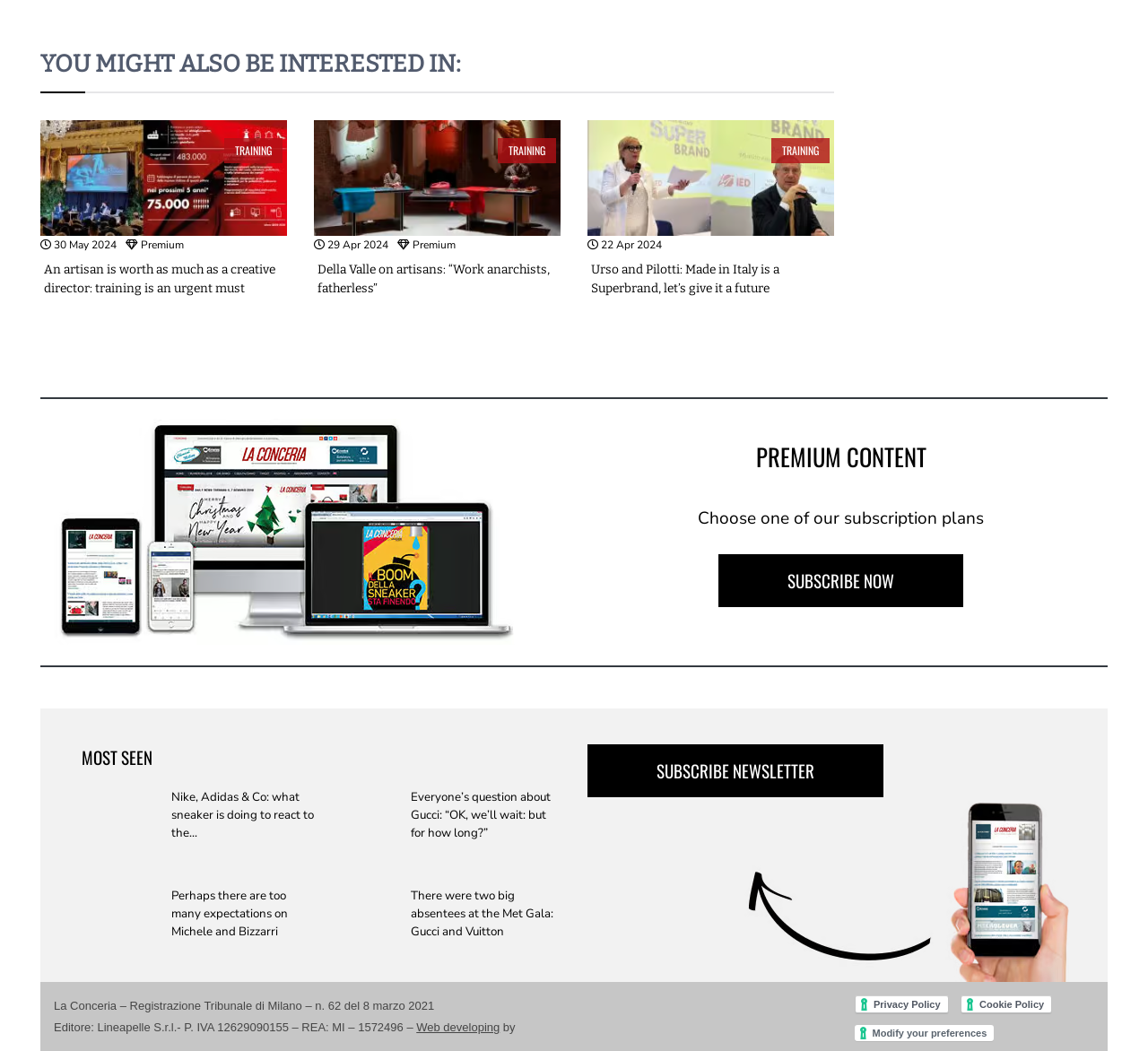What type of content is featured in the 'MOST SEEN' section?
Identify the answer in the screenshot and reply with a single word or phrase.

Popular articles